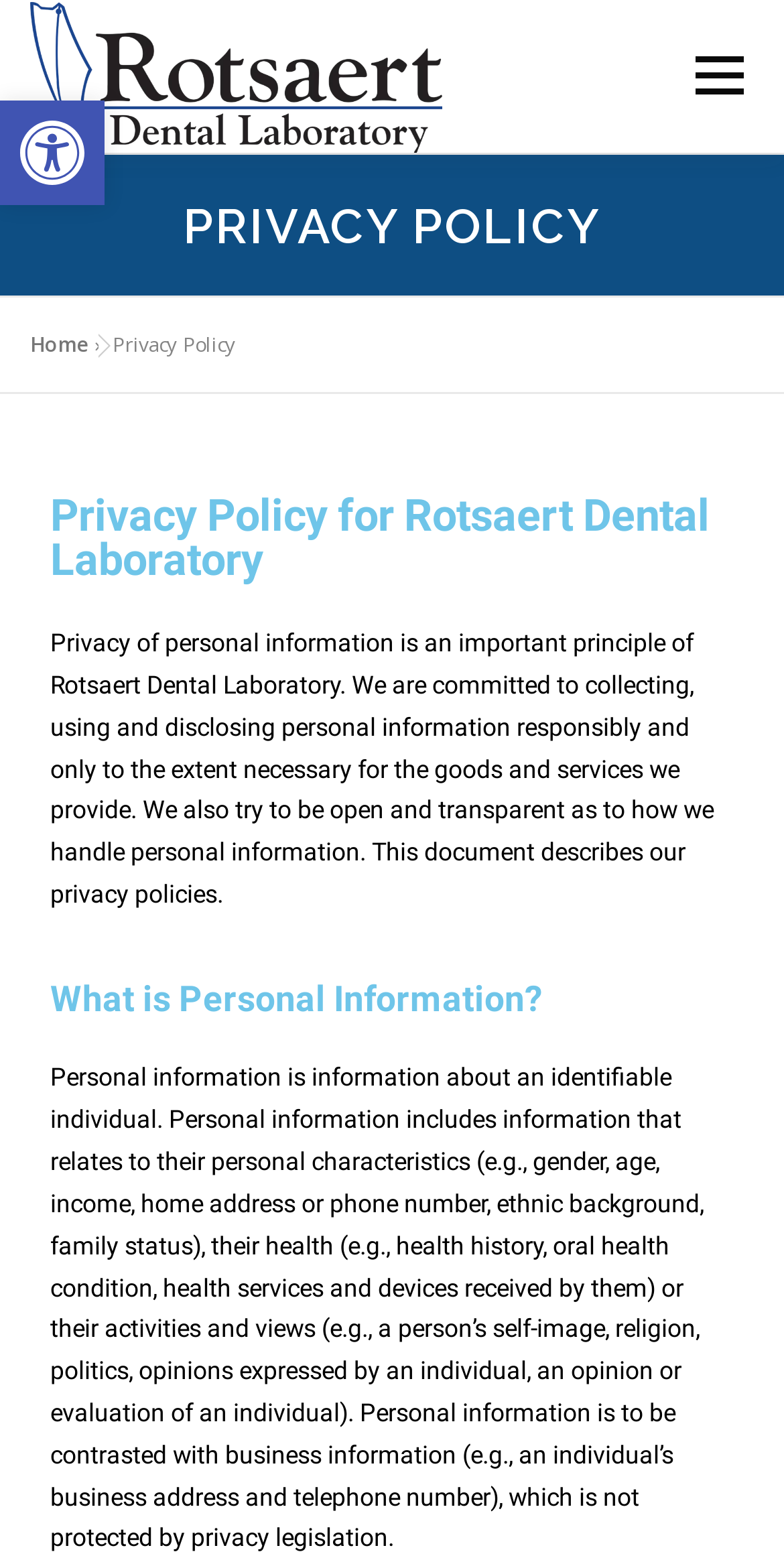Show me the bounding box coordinates of the clickable region to achieve the task as per the instruction: "Download general prescription form".

[0.041, 0.388, 0.8, 0.443]